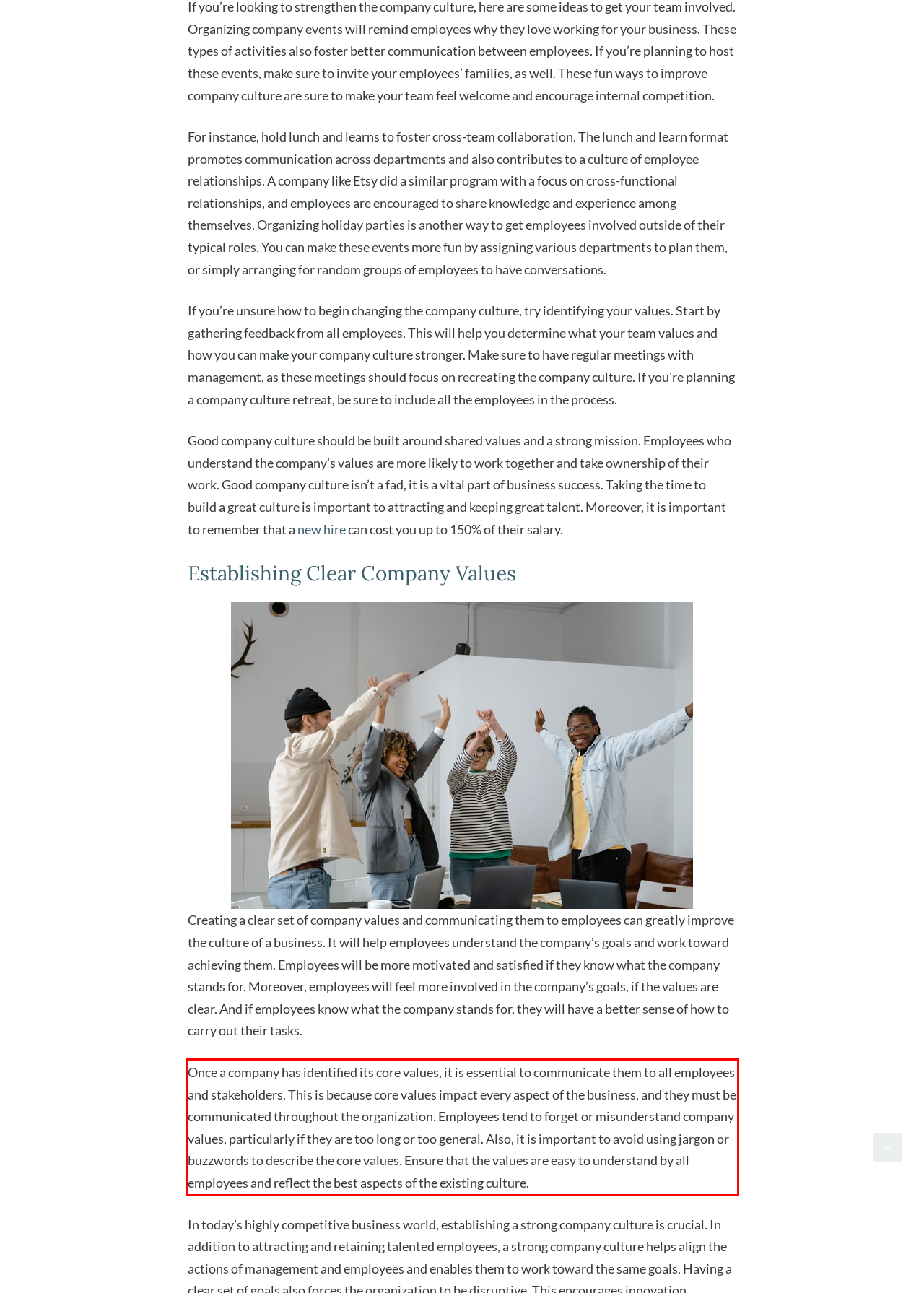You are given a screenshot showing a webpage with a red bounding box. Perform OCR to capture the text within the red bounding box.

Once a company has identified its core values, it is essential to communicate them to all employees and stakeholders. This is because core values impact every aspect of the business, and they must be communicated throughout the organization. Employees tend to forget or misunderstand company values, particularly if they are too long or too general. Also, it is important to avoid using jargon or buzzwords to describe the core values. Ensure that the values are easy to understand by all employees and reflect the best aspects of the existing culture.